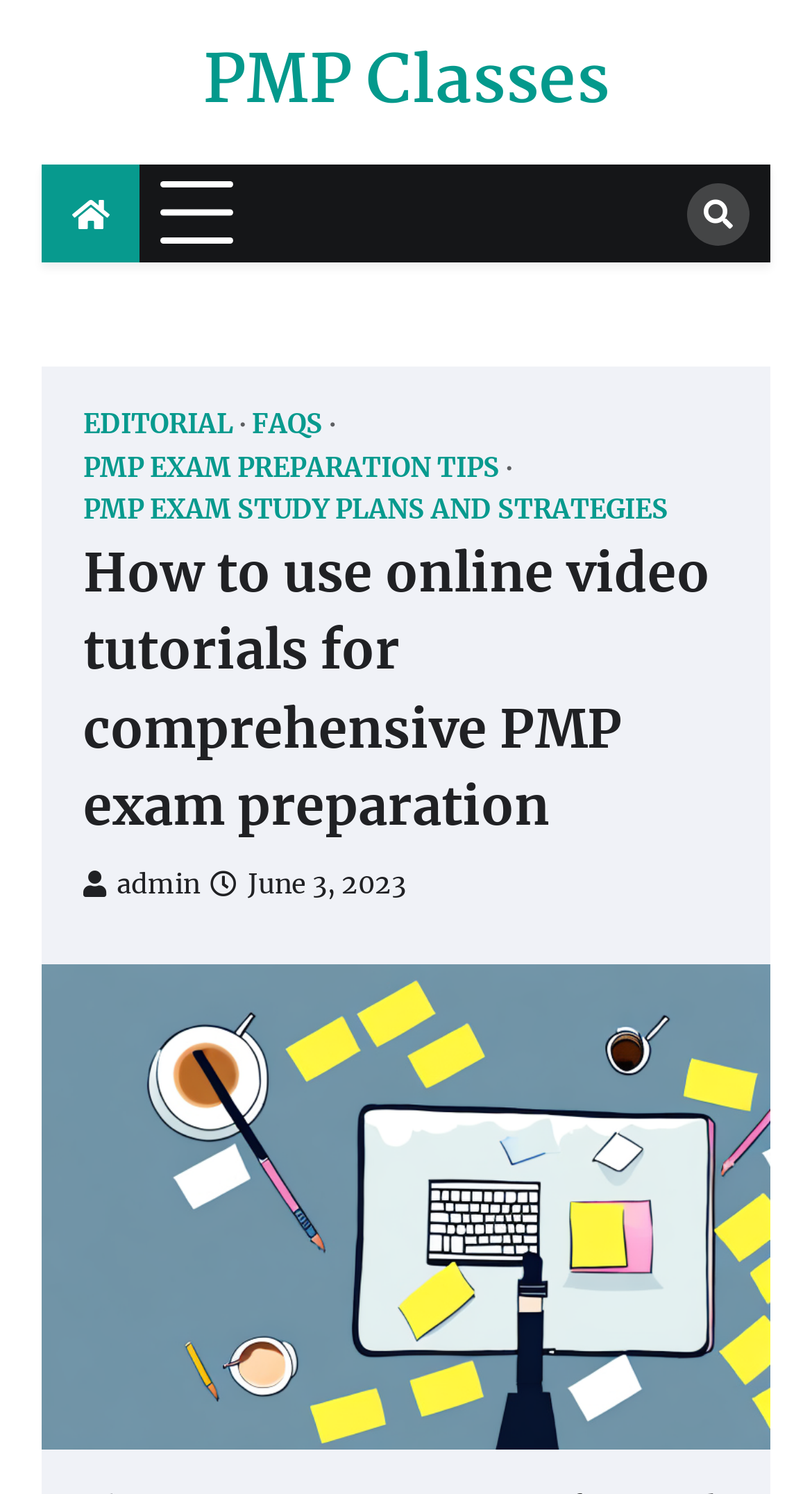Offer a detailed explanation of the webpage layout and contents.

The webpage is about PMP exam preparation, specifically focusing on using online video tutorials for comprehensive preparation. At the top, there is a link to "PMP Classes" and a search button. On the right side, there is a set of links, including "EDITORIAL", "FAQS", "PMP EXAM PREPARATION TIPS", and "PMP EXAM STUDY PLANS AND STRATEGIES". 

Below these links, there is a main header that reads "How to use online video tutorials for comprehensive PMP exam preparation". Underneath the header, there are two links: one to an admin page and another showing the date "June 3, 2023". 

The webpage also features an image of a student studying with a laptop and textbooks, which takes up most of the bottom half of the page.